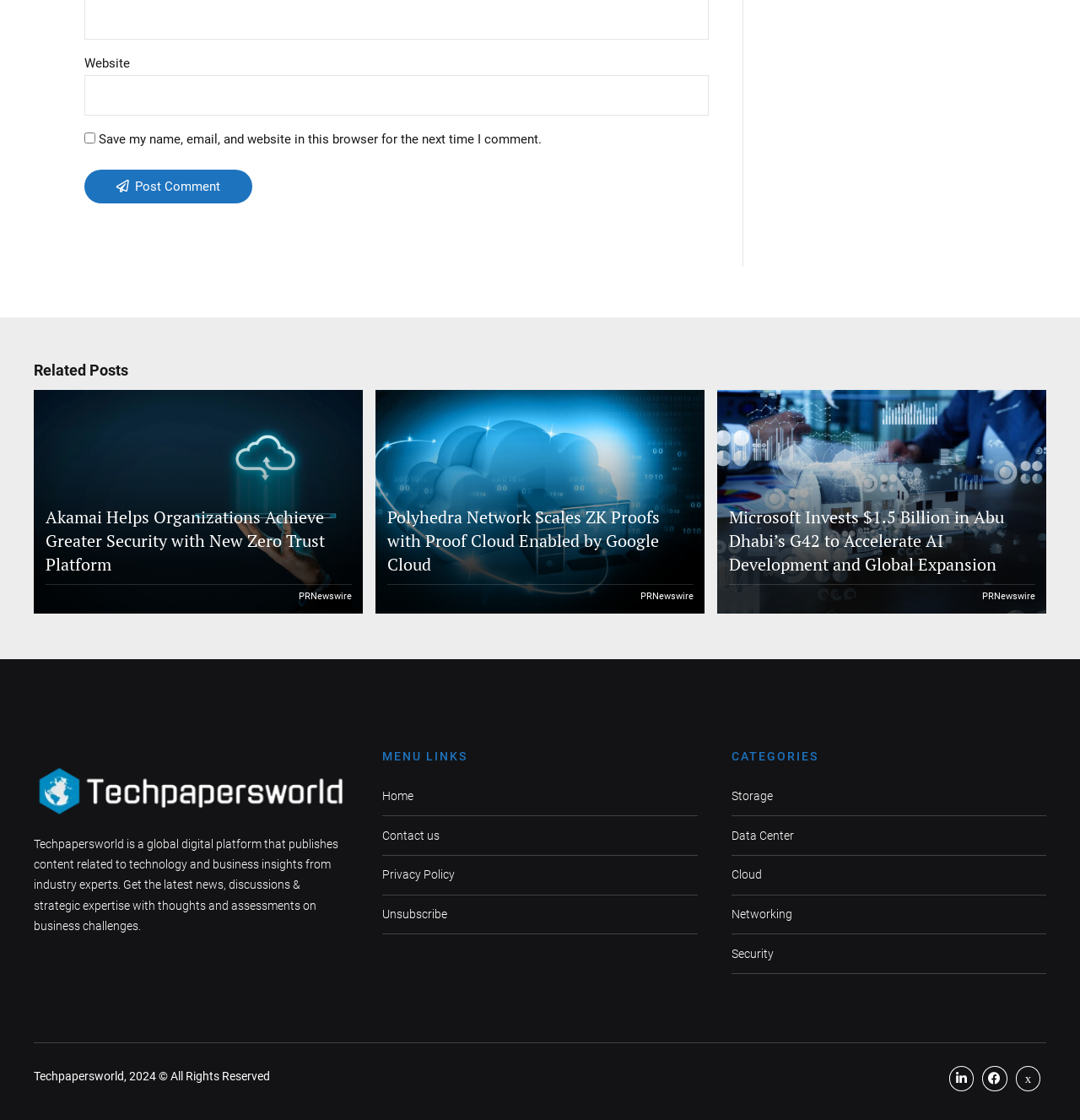How many social media links are there?
Based on the image, provide your answer in one word or phrase.

3